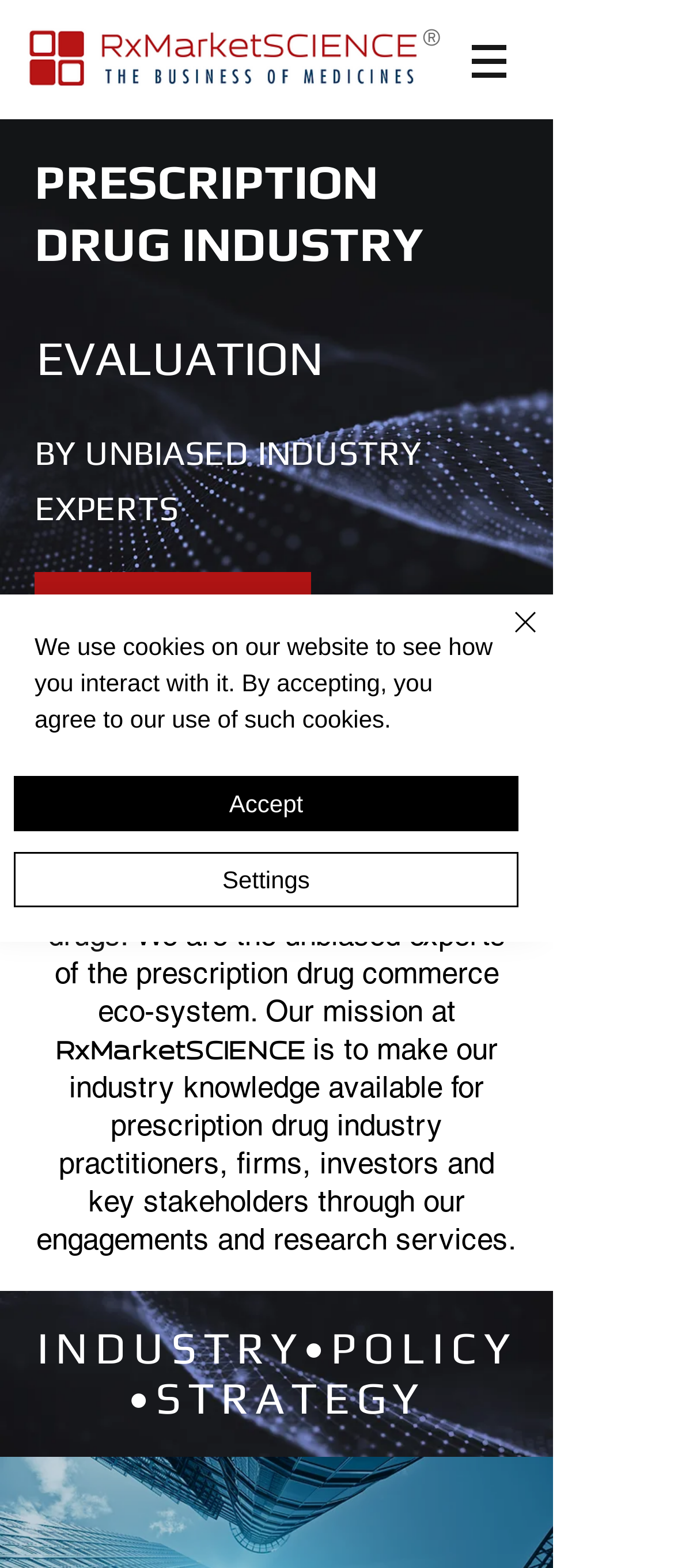Locate the bounding box coordinates of the UI element described by: "Settings". The bounding box coordinates should consist of four float numbers between 0 and 1, i.e., [left, top, right, bottom].

[0.021, 0.543, 0.769, 0.579]